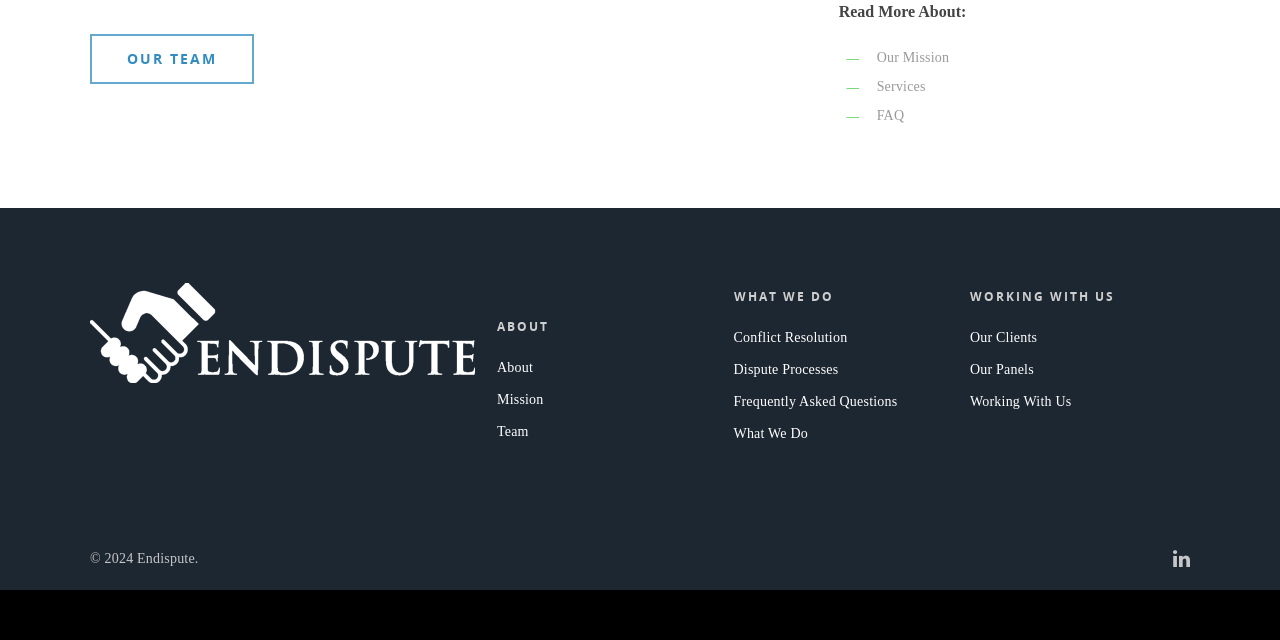Identify the bounding box of the UI element described as follows: "Our Mission". Provide the coordinates as four float numbers in the range of 0 to 1 [left, top, right, bottom].

[0.685, 0.078, 0.742, 0.102]